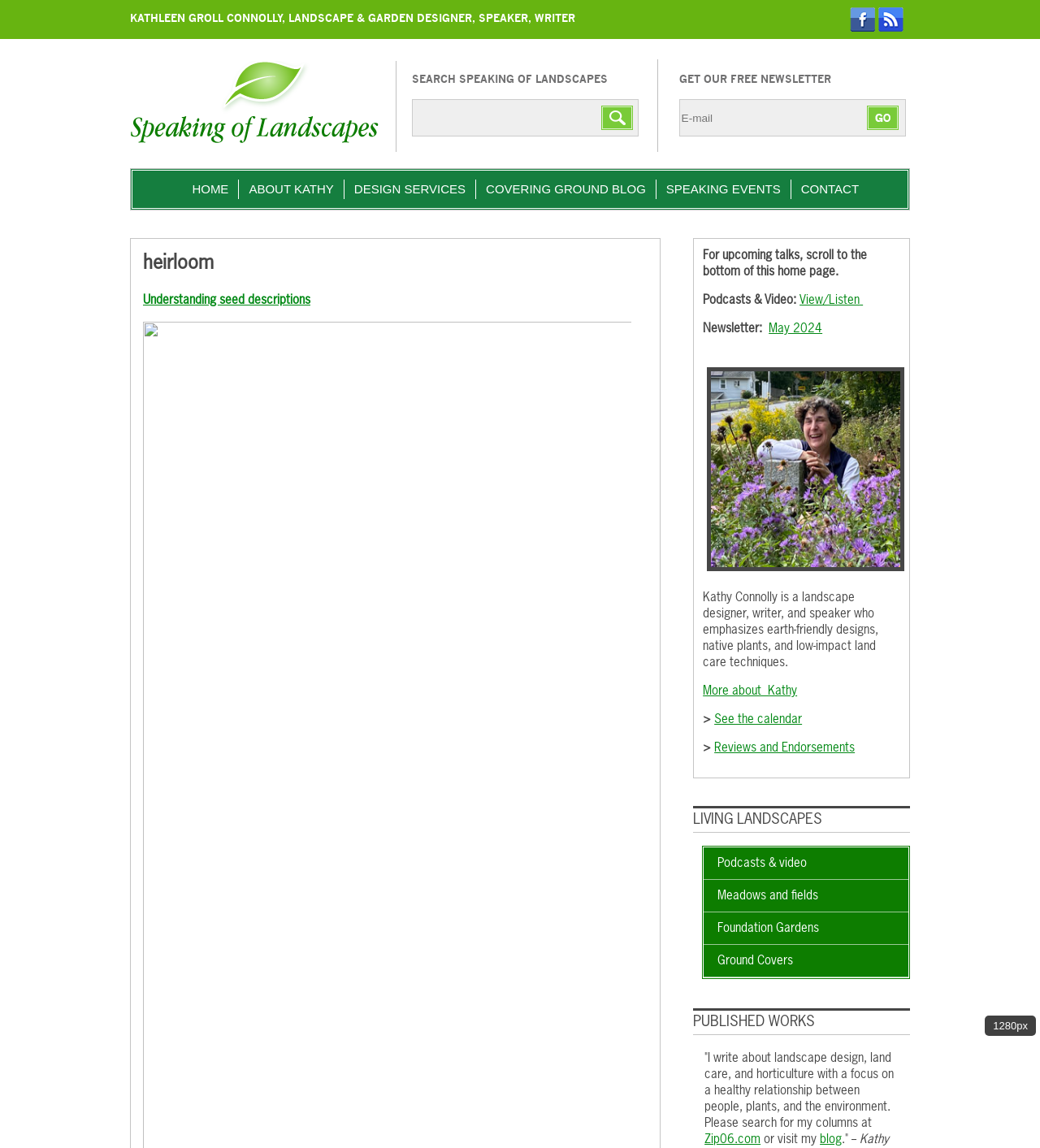Given the element description, predict the bounding box coordinates in the format (top-left x, top-left y, bottom-right x, bottom-right y). Make sure all values are between 0 and 1. Here is the element description: Covering Ground Blog

[0.457, 0.156, 0.63, 0.173]